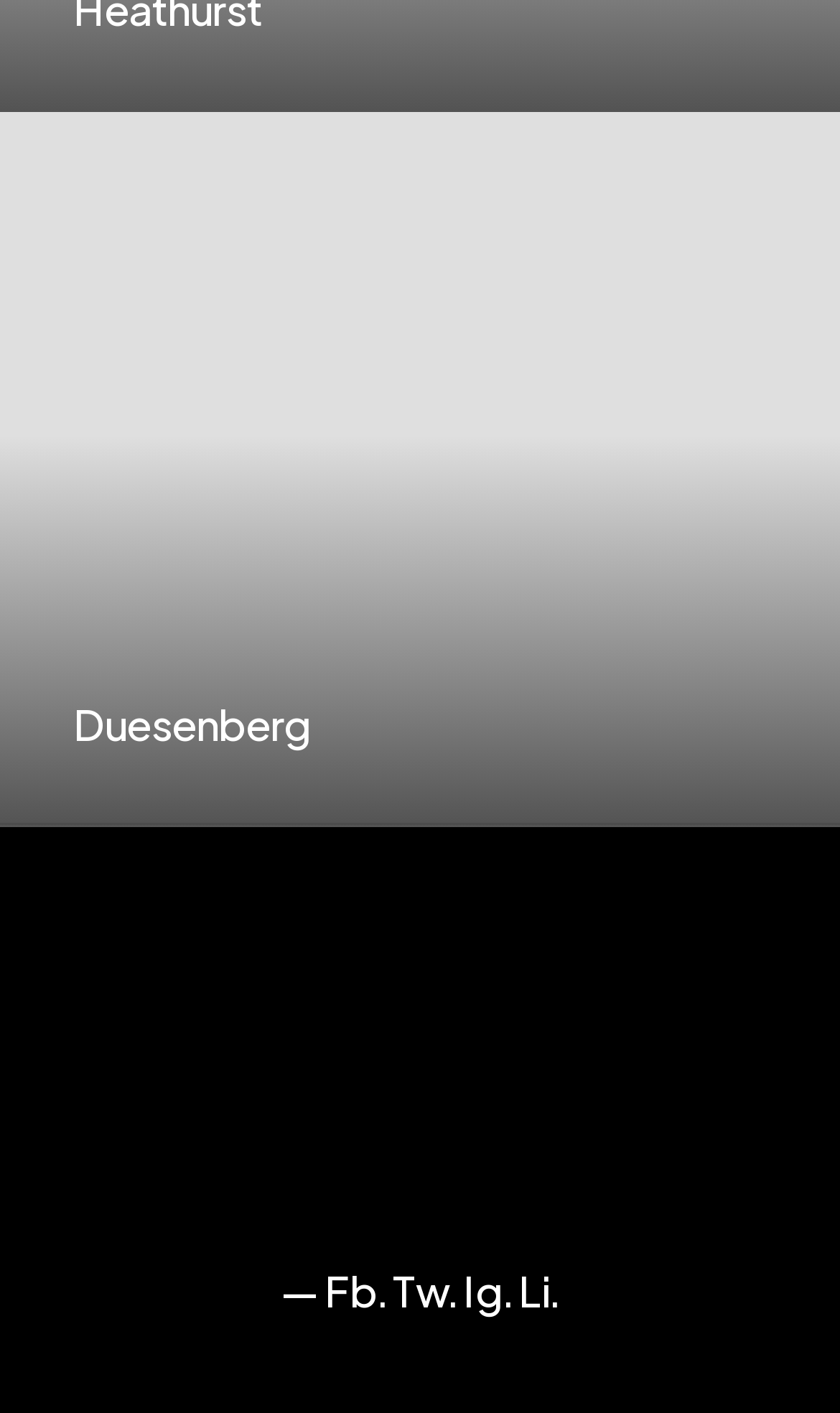Is there a link to Instagram?
Please provide a comprehensive answer based on the visual information in the image.

The link to Instagram can be found in the link element at the bottom of the webpage, which contains the text 'Ig'.